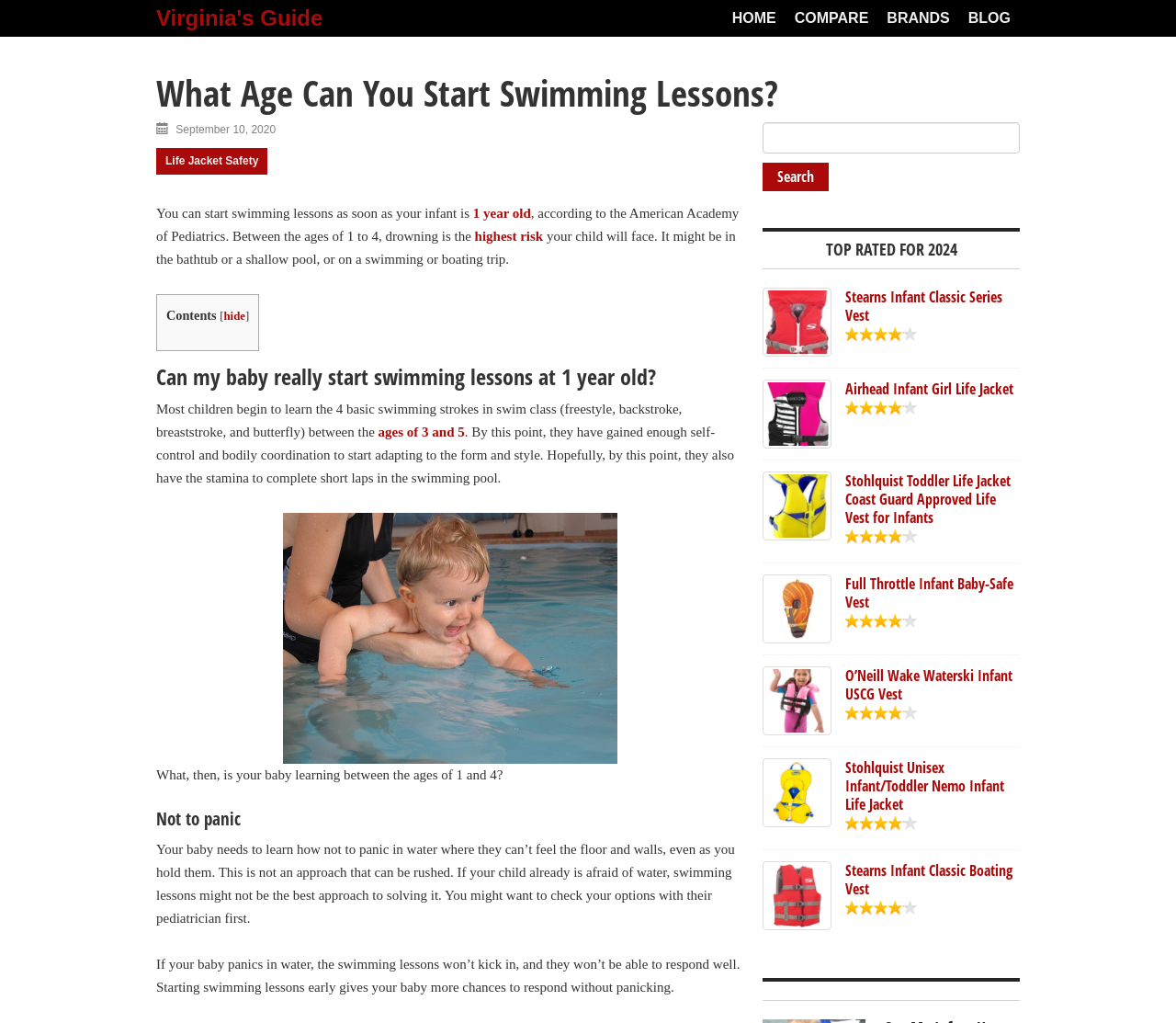Find the bounding box coordinates of the clickable element required to execute the following instruction: "Click on the 'Stearns Infant Classic Series Vest' link". Provide the coordinates as four float numbers between 0 and 1, i.e., [left, top, right, bottom].

[0.719, 0.281, 0.852, 0.318]